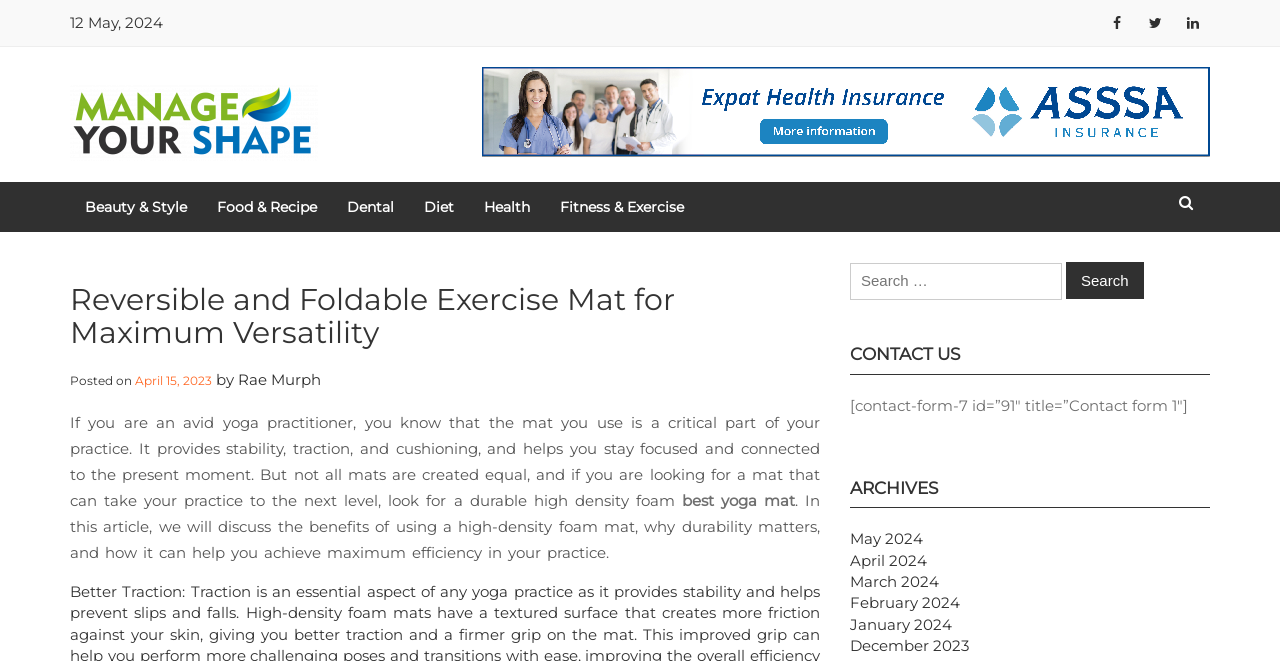Identify the bounding box coordinates for the UI element described as: "Diet". The coordinates should be provided as four floats between 0 and 1: [left, top, right, bottom].

[0.32, 0.276, 0.366, 0.352]